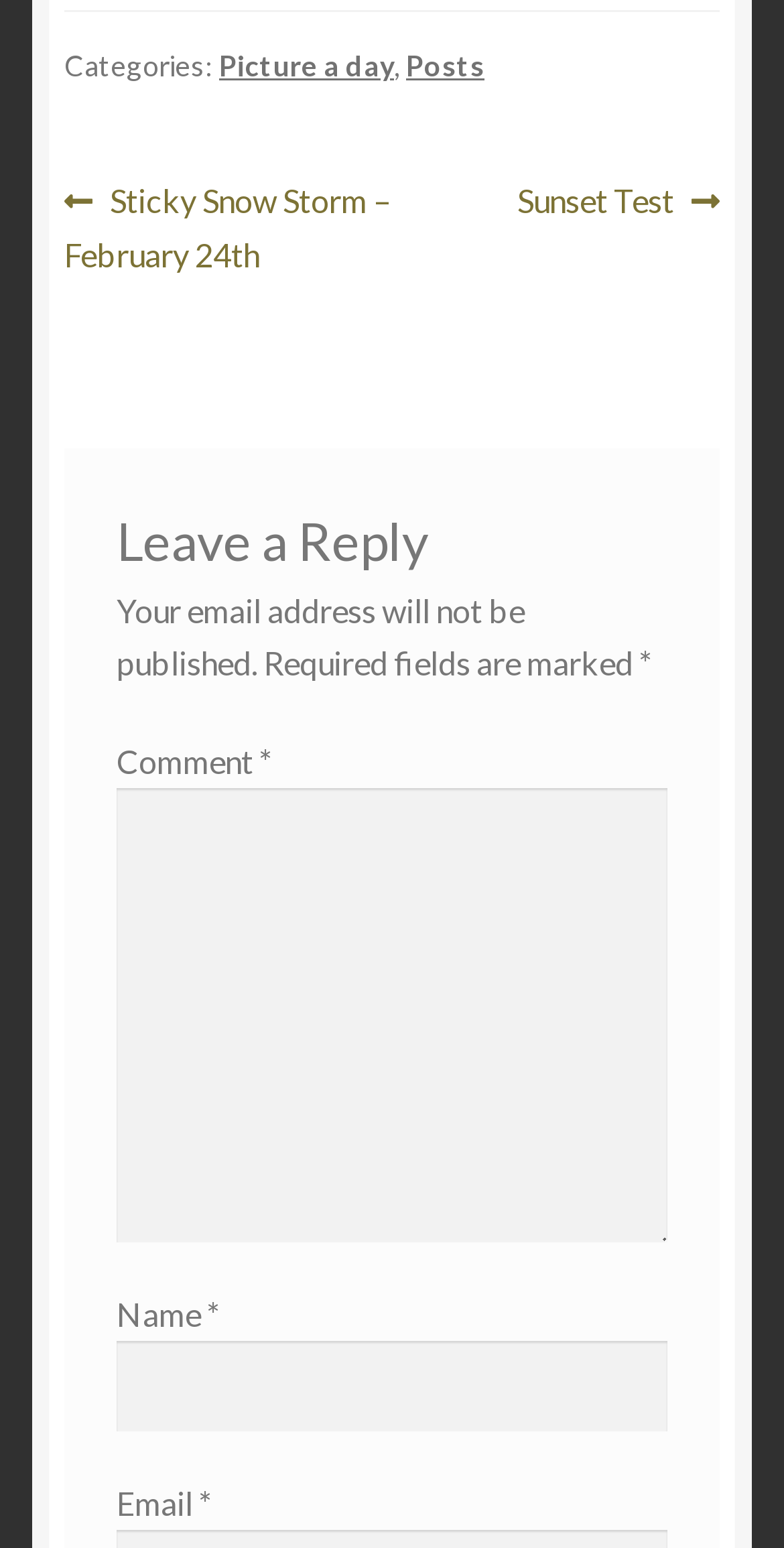What is the previous post about?
Look at the webpage screenshot and answer the question with a detailed explanation.

I found the previous post link with the text ' Previous post: Sticky Snow Storm – February 24th' in the post navigation section, which indicates that the previous post is about Sticky Snow Storm.